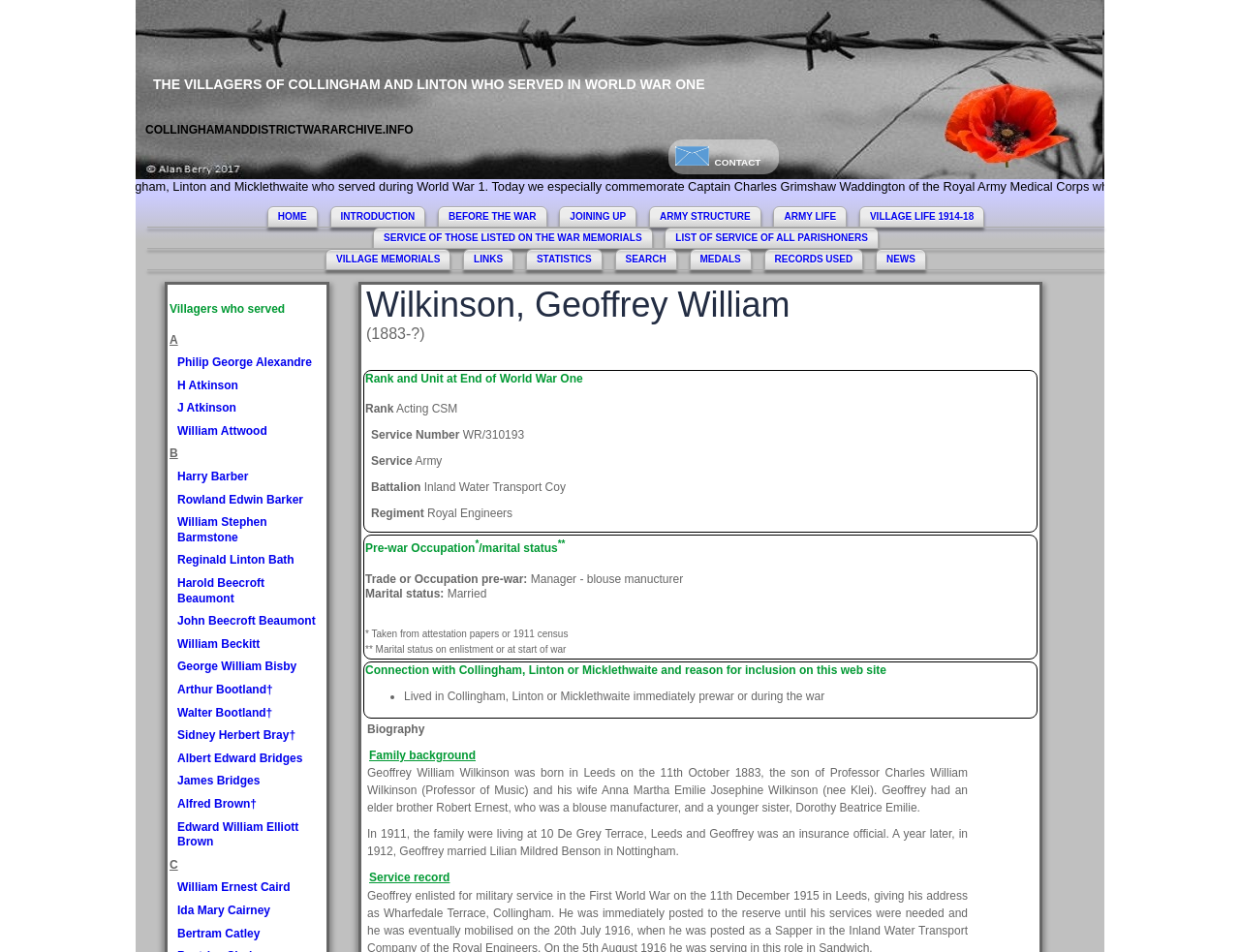Determine the bounding box coordinates of the region to click in order to accomplish the following instruction: "Click on the 'CONTACT' link". Provide the coordinates as four float numbers between 0 and 1, specifically [left, top, right, bottom].

[0.539, 0.146, 0.628, 0.183]